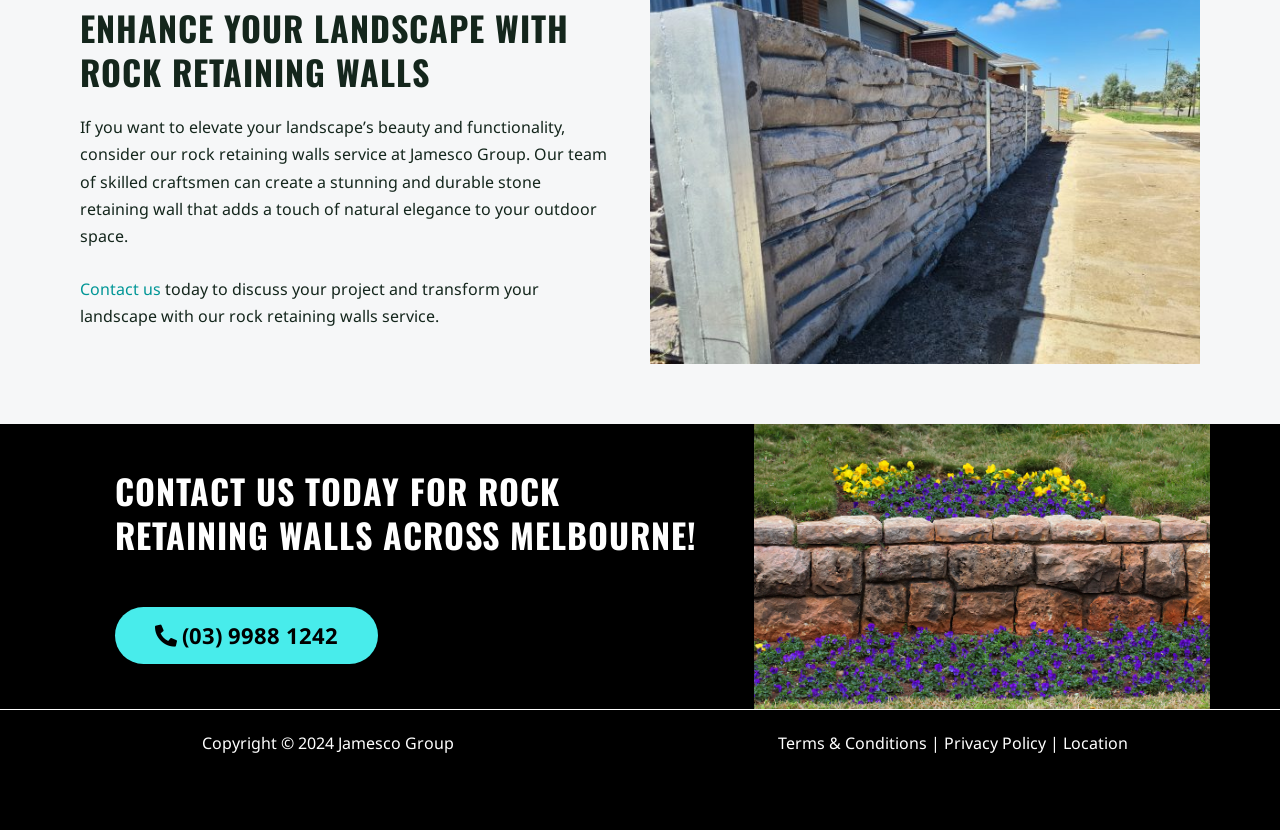Specify the bounding box coordinates (top-left x, top-left y, bottom-right x, bottom-right y) of the UI element in the screenshot that matches this description: Location

[0.83, 0.882, 0.881, 0.909]